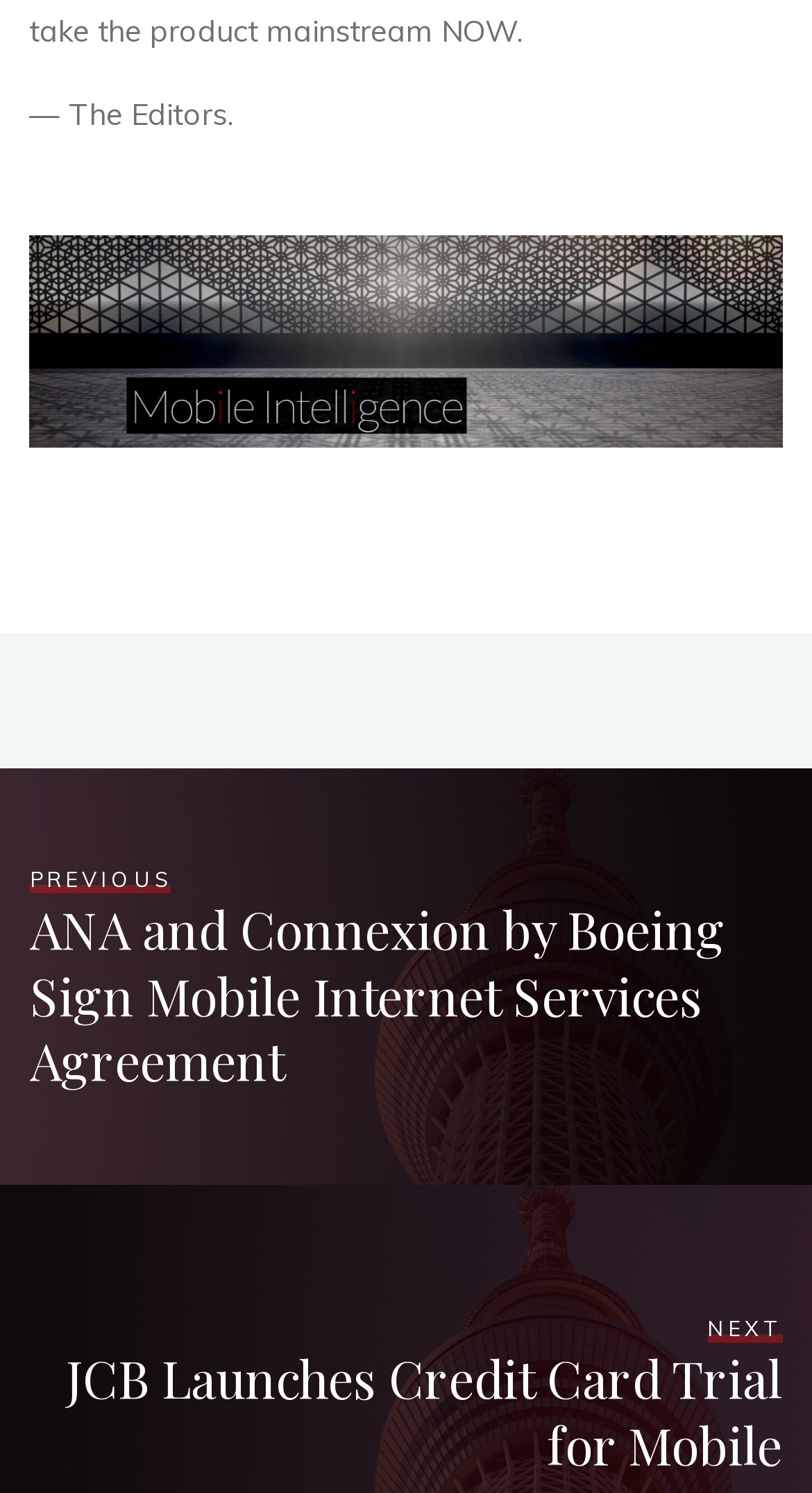What is the topic of the next article?
Analyze the image and provide a thorough answer to the question.

The next article is linked at the bottom of the webpage, and its title is 'NEXT JCB Launches Credit Card Trial for Mobile', which indicates that the topic is about JCB launching a credit card trial for mobile.